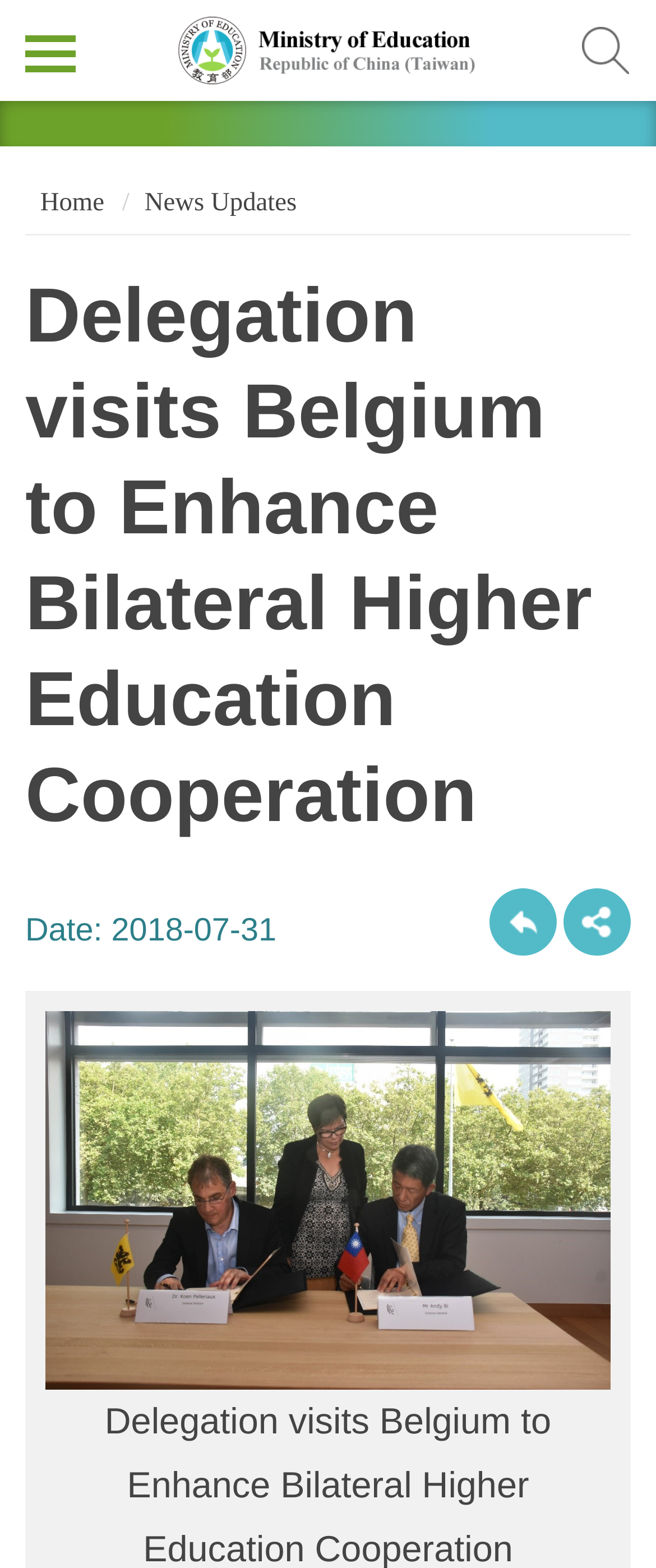How many links are there in the top navigation bar?
Please elaborate on the answer to the question with detailed information.

I counted the number of links in the top navigation bar by looking at the elements with 'link' type and 'heading' type, and found three links: 'Home', 'News Updates', and the logo link of 'Ministry of Education Republic of China (Taiwan)'.